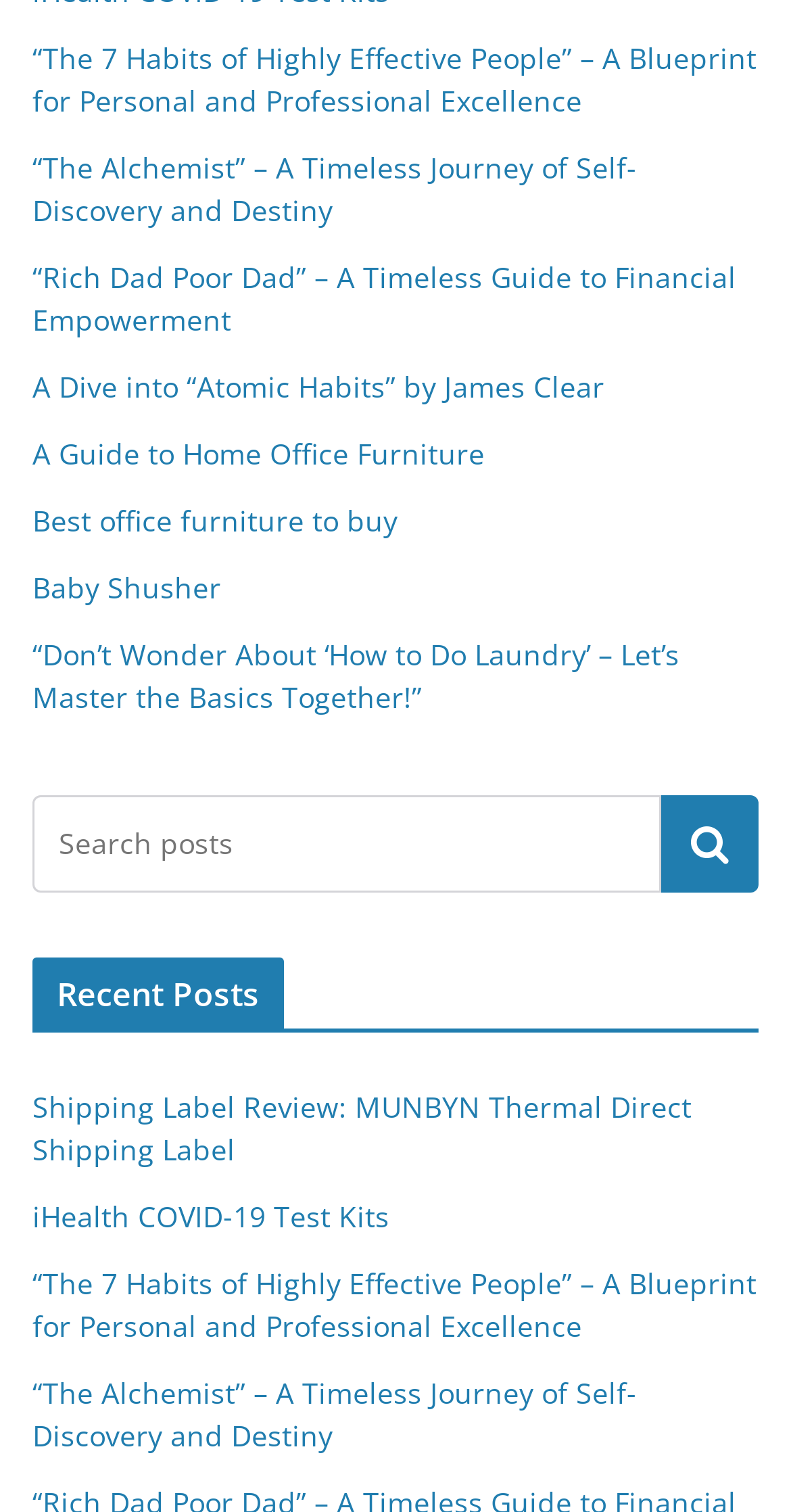Determine the bounding box coordinates for the area that needs to be clicked to fulfill this task: "Search for something". The coordinates must be given as four float numbers between 0 and 1, i.e., [left, top, right, bottom].

[0.041, 0.525, 0.836, 0.59]